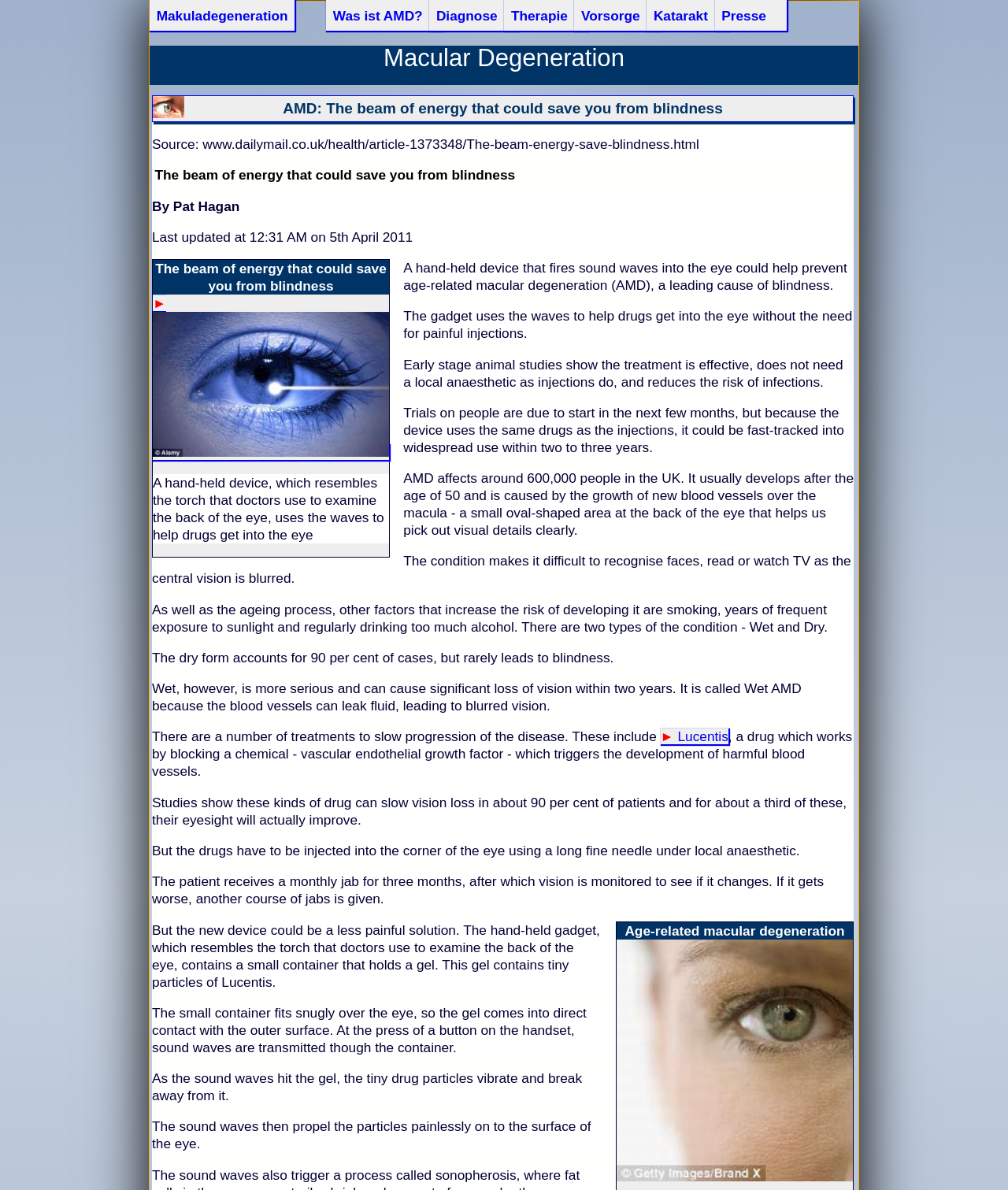Find and provide the bounding box coordinates for the UI element described here: "Lucentis". The coordinates should be given as four float numbers between 0 and 1: [left, top, right, bottom].

[0.655, 0.612, 0.722, 0.626]